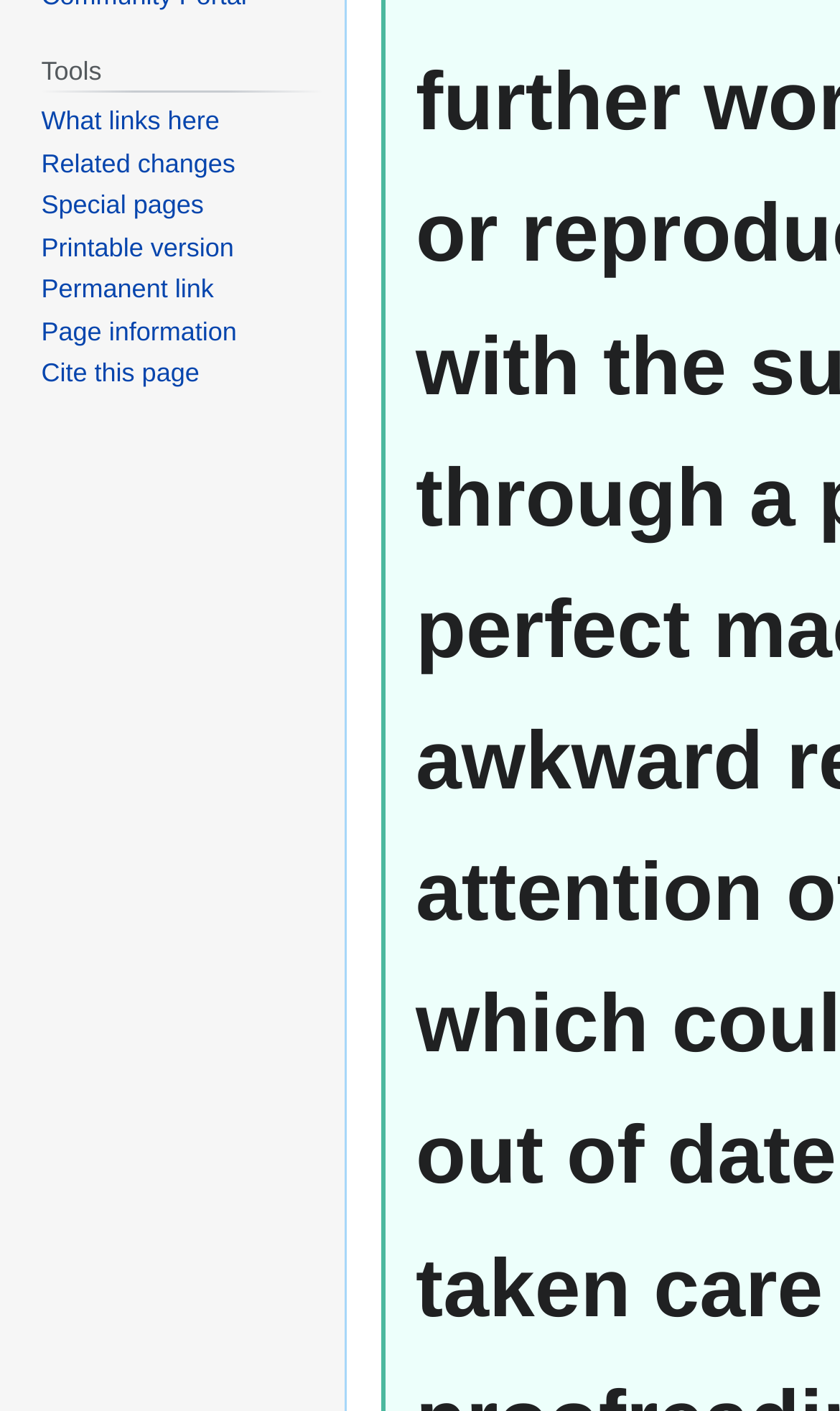Determine the bounding box of the UI component based on this description: "What links here". The bounding box coordinates should be four float values between 0 and 1, i.e., [left, top, right, bottom].

[0.049, 0.075, 0.261, 0.097]